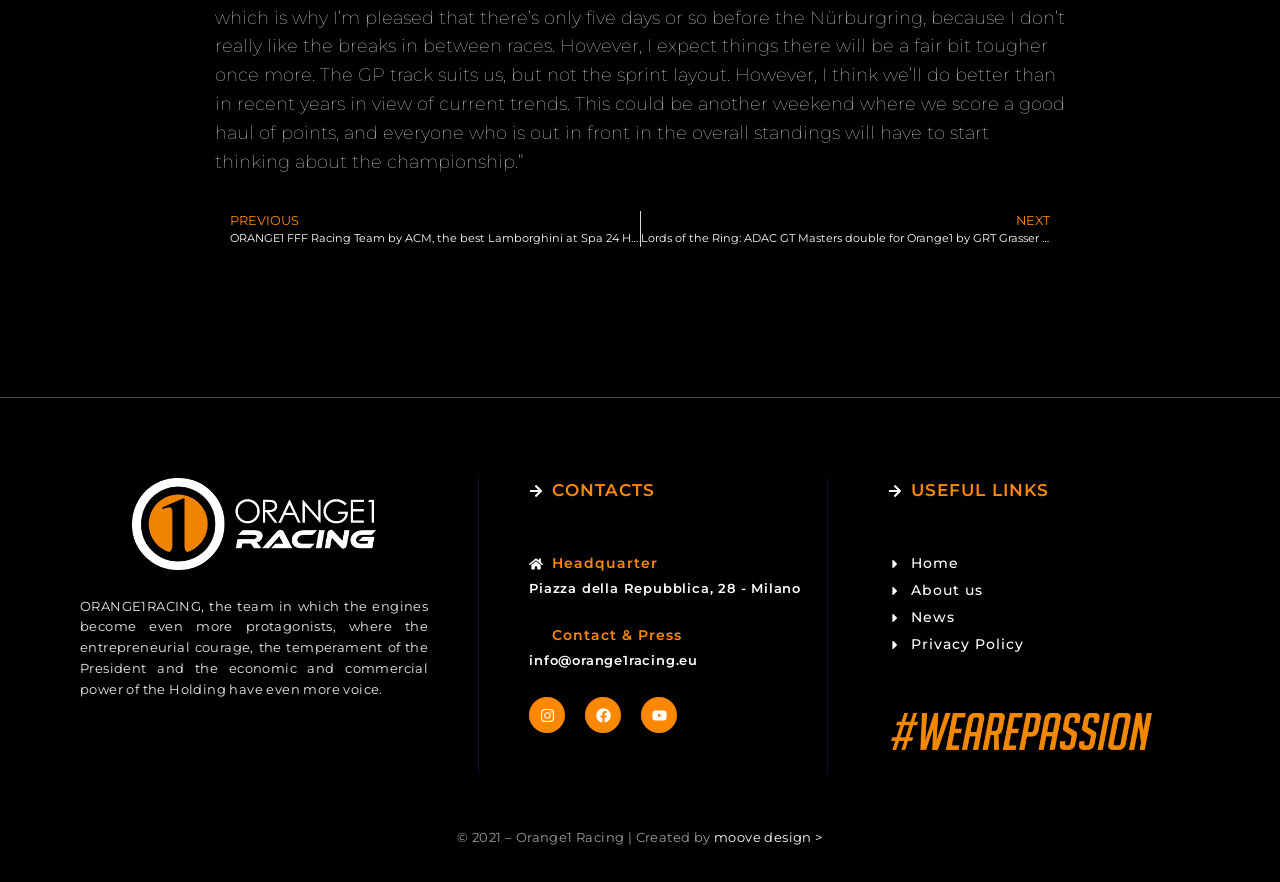Based on the element description moove design >, identify the bounding box of the UI element in the given webpage screenshot. The coordinates should be in the format (top-left x, top-left y, bottom-right x, bottom-right y) and must be between 0 and 1.

[0.558, 0.939, 0.643, 0.958]